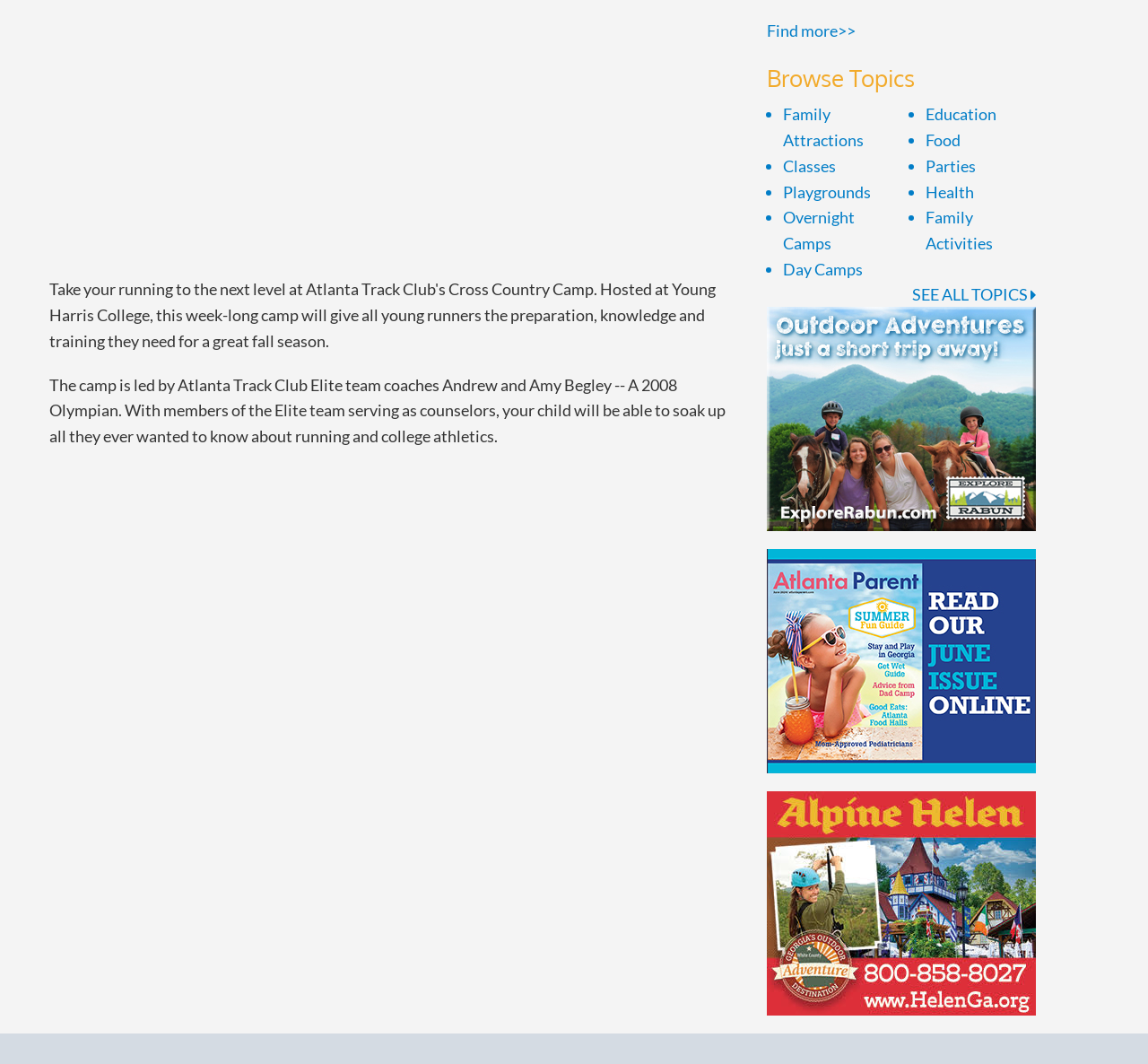What are the topics listed?
Please answer the question with as much detail as possible using the screenshot.

The topics listed are Family Attractions, Classes, Playgrounds, Overnight Camps, Day Camps, Education, Food, Parties, Health, and Family Activities, as shown in the links and ListMarkers within the article element with ID 63.